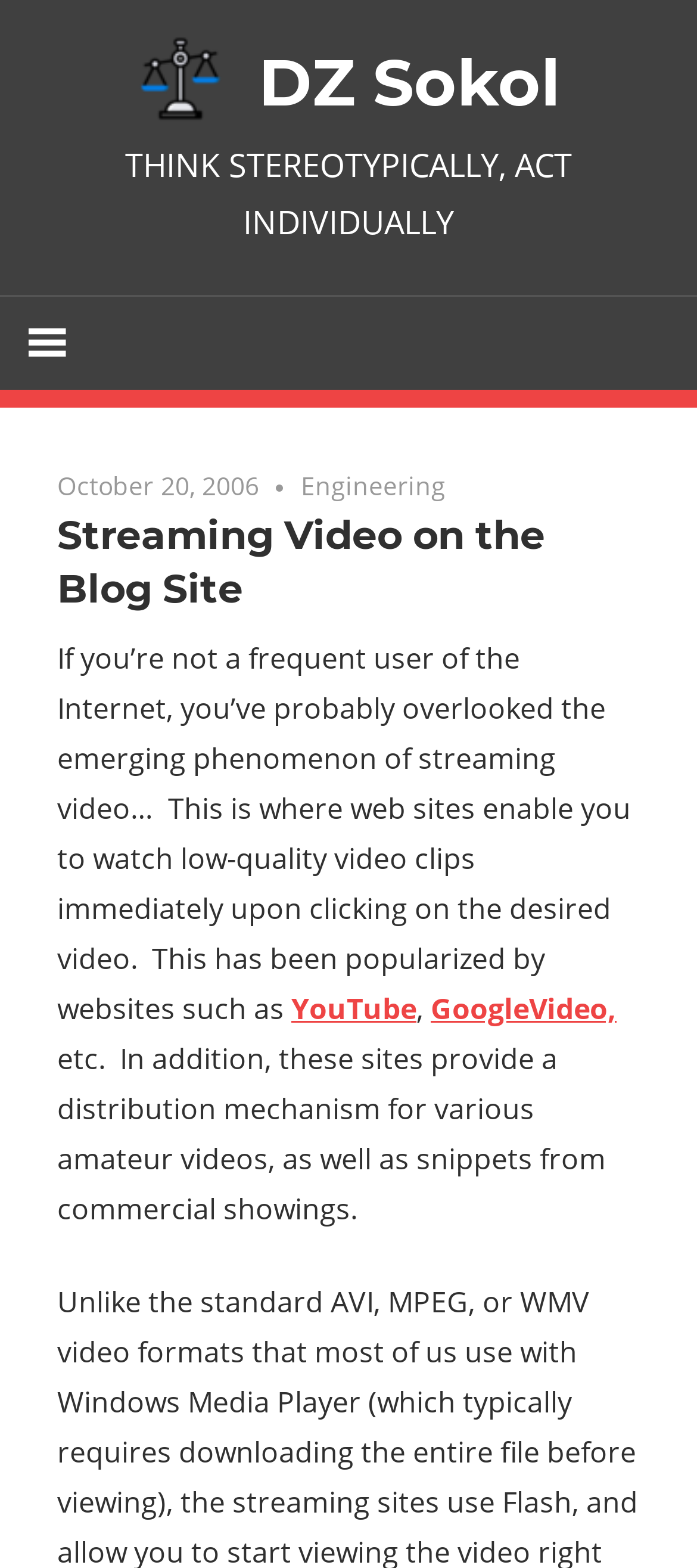Provide a brief response to the question below using a single word or phrase: 
What are some examples of streaming video websites?

YouTube, GoogleVideo